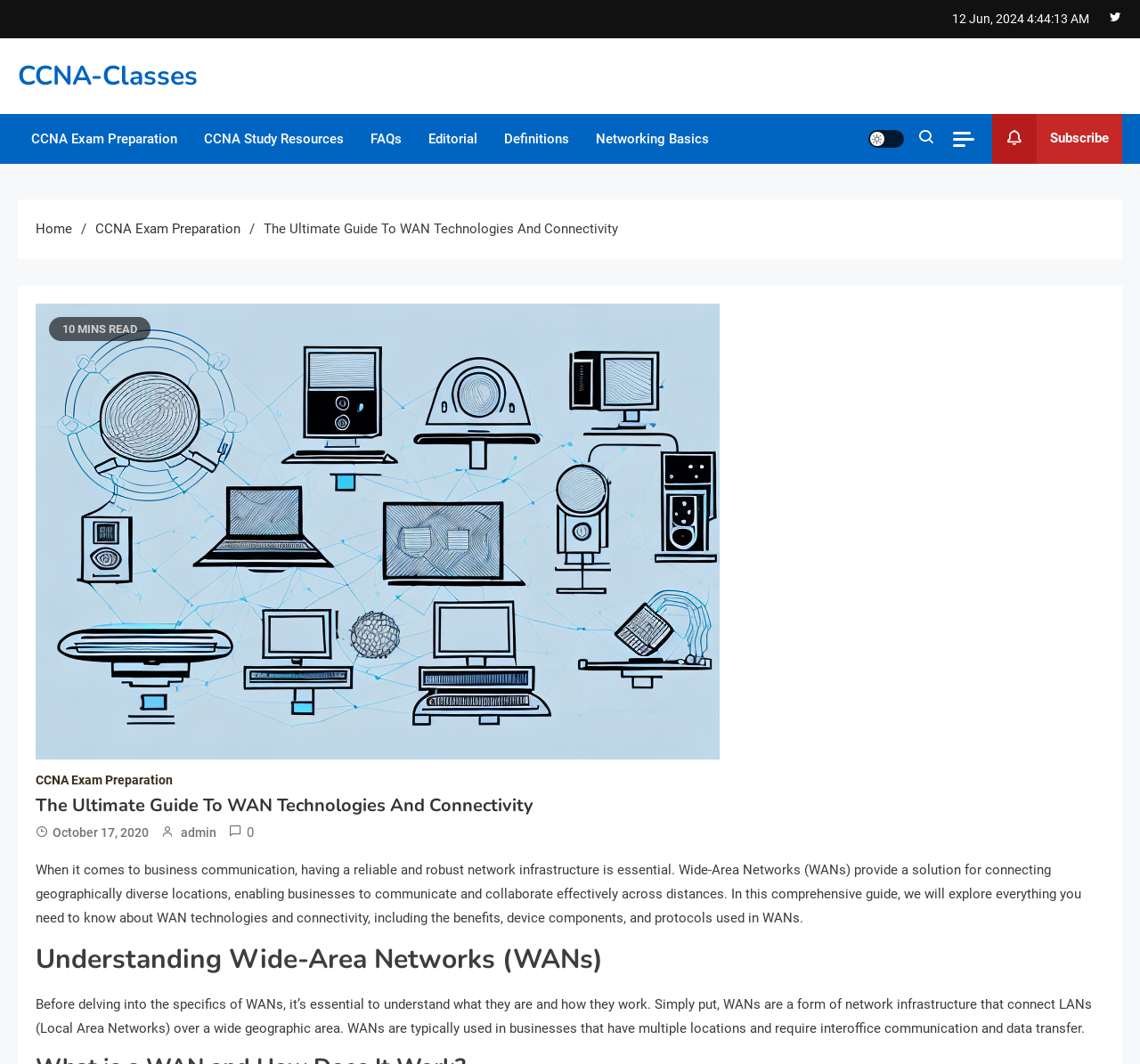What is the estimated reading time of the article?
Please provide a detailed answer to the question.

The estimated reading time of the article is mentioned at the top of the article, specifically '10 MINS READ'.